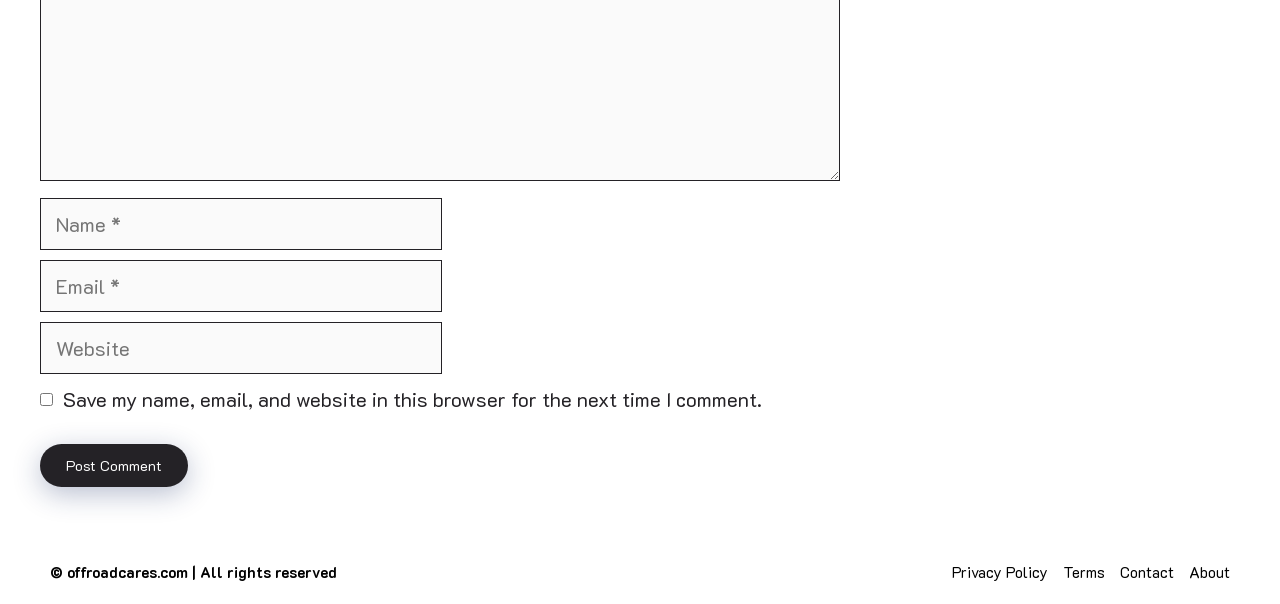Identify the bounding box coordinates of the part that should be clicked to carry out this instruction: "Enter your name".

[0.031, 0.328, 0.345, 0.414]